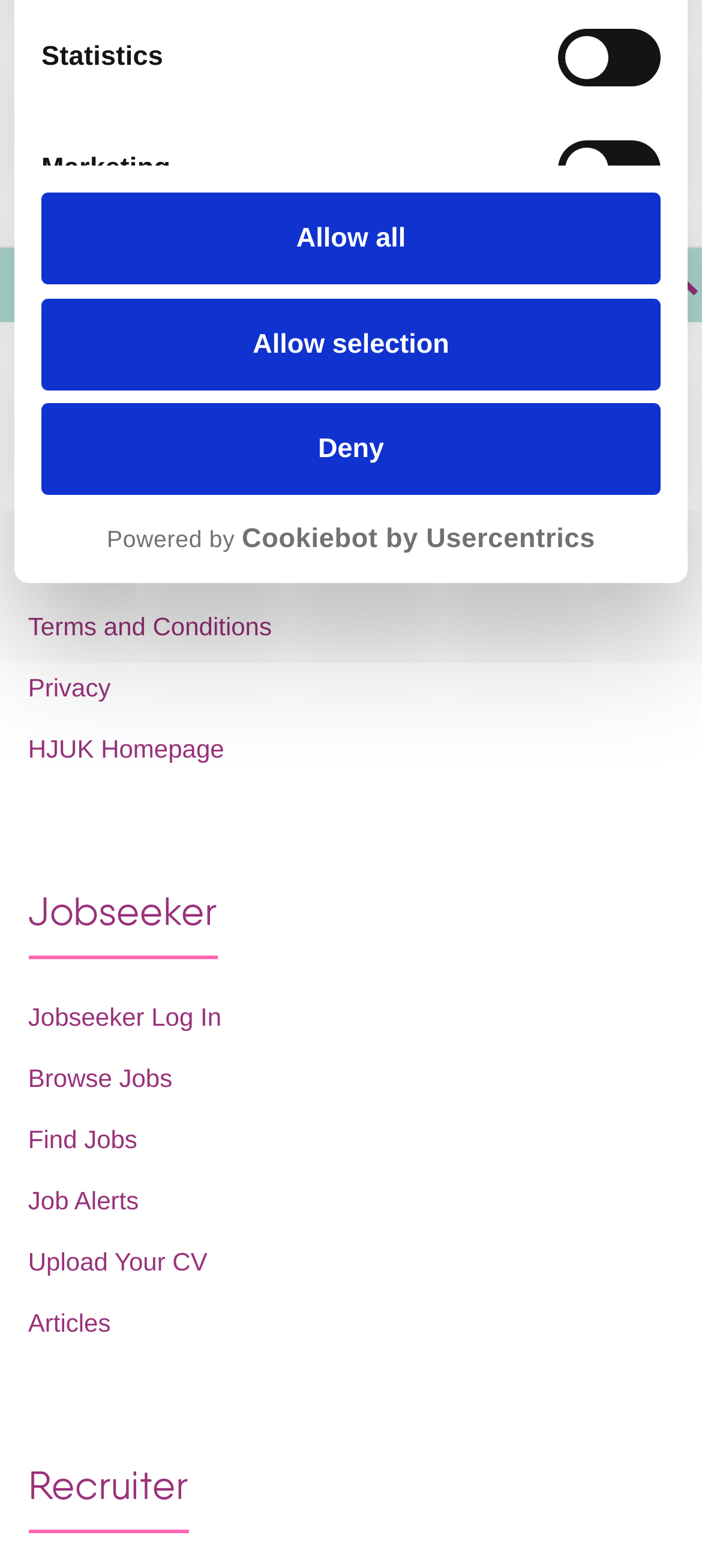Bounding box coordinates are specified in the format (top-left x, top-left y, bottom-right x, bottom-right y). All values are floating point numbers bounded between 0 and 1. Please provide the bounding box coordinate of the region this sentence describes: Upload Your CV

[0.04, 0.788, 0.627, 0.823]